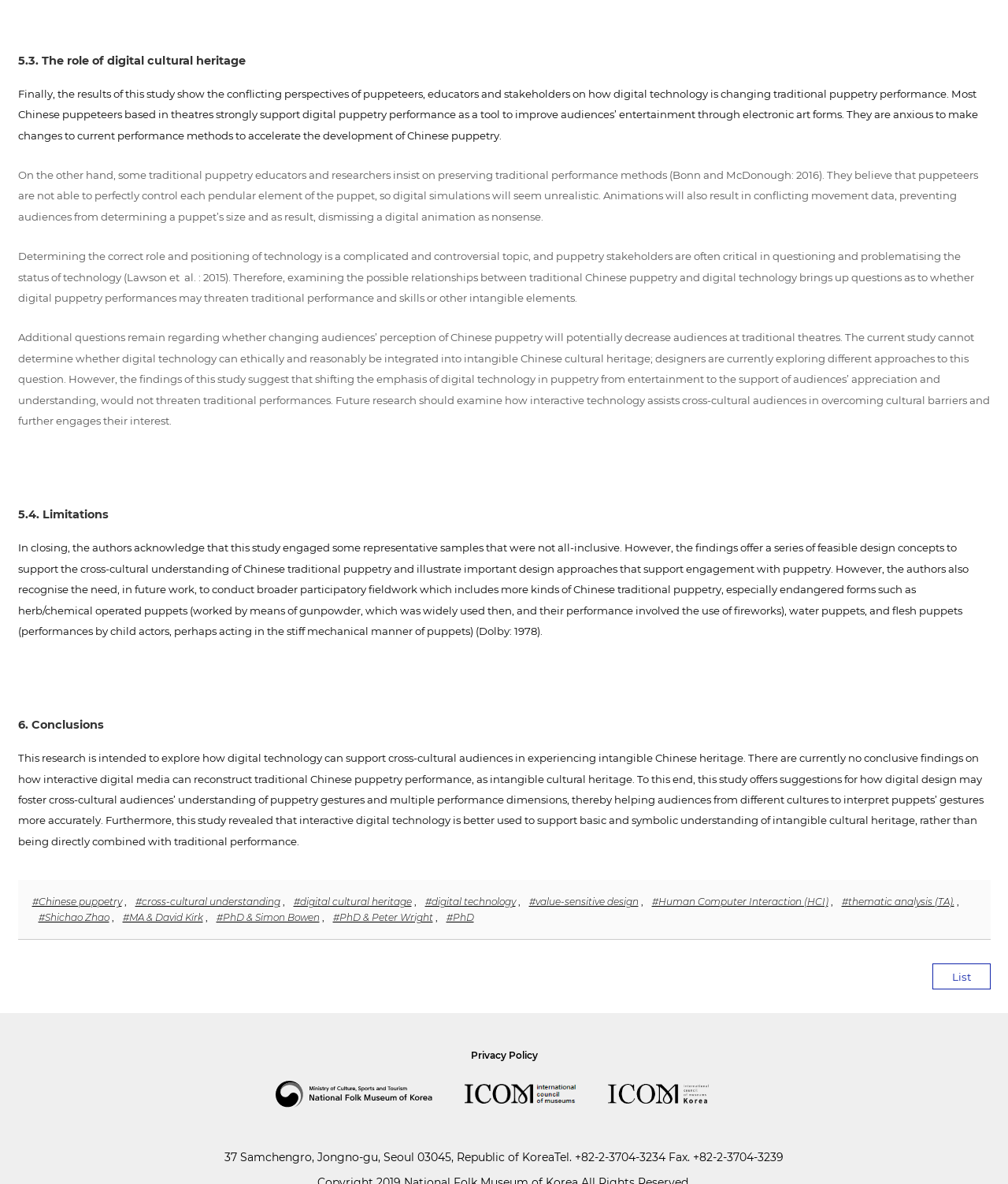Find the bounding box coordinates of the area that needs to be clicked in order to achieve the following instruction: "Visit the 'Privacy Policy' page". The coordinates should be specified as four float numbers between 0 and 1, i.e., [left, top, right, bottom].

[0.467, 0.886, 0.533, 0.896]